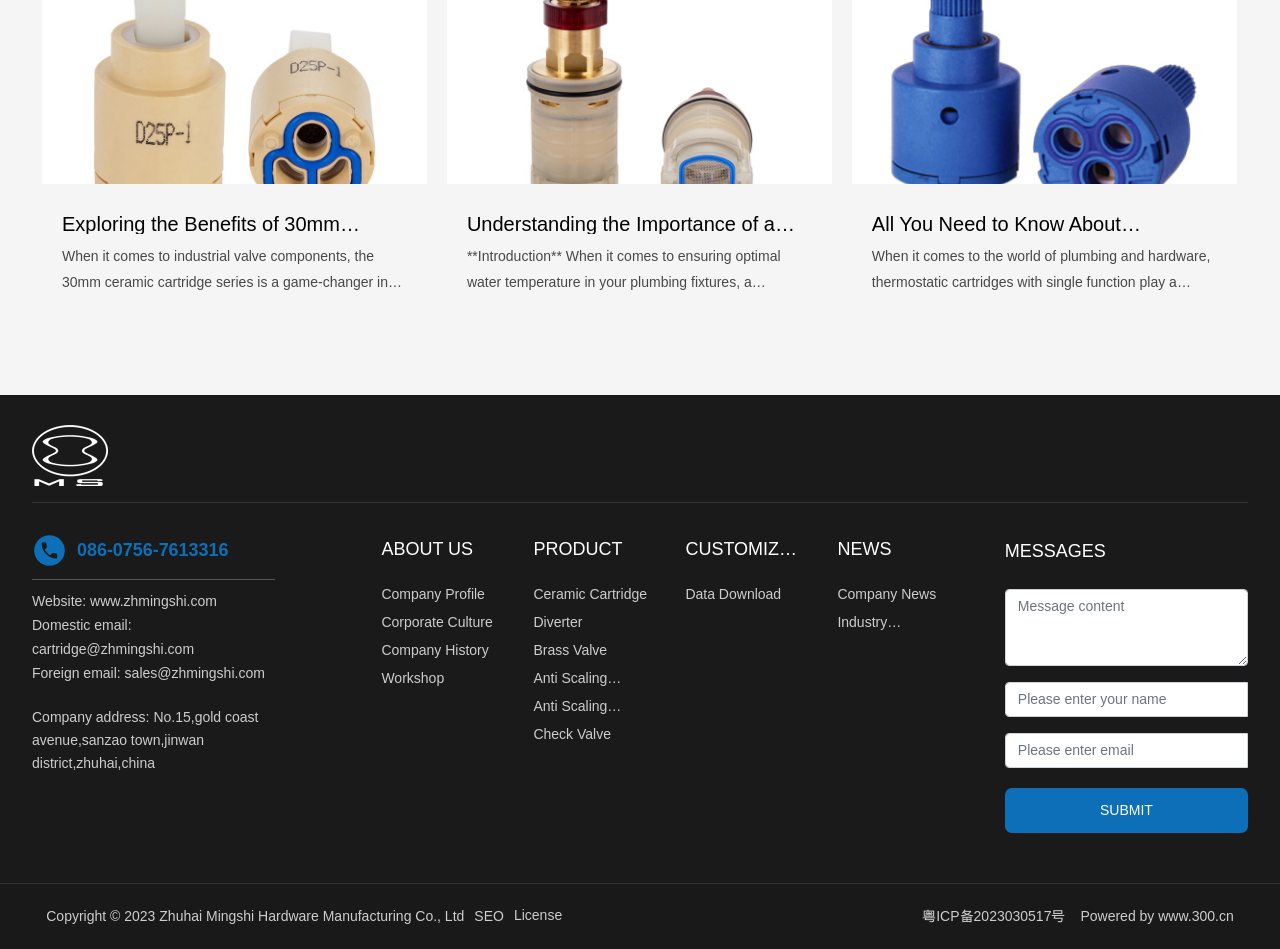Using the description "name="e_textarea-49" placeholder="Message content"", locate and provide the bounding box of the UI element.

[0.785, 0.62, 0.975, 0.701]